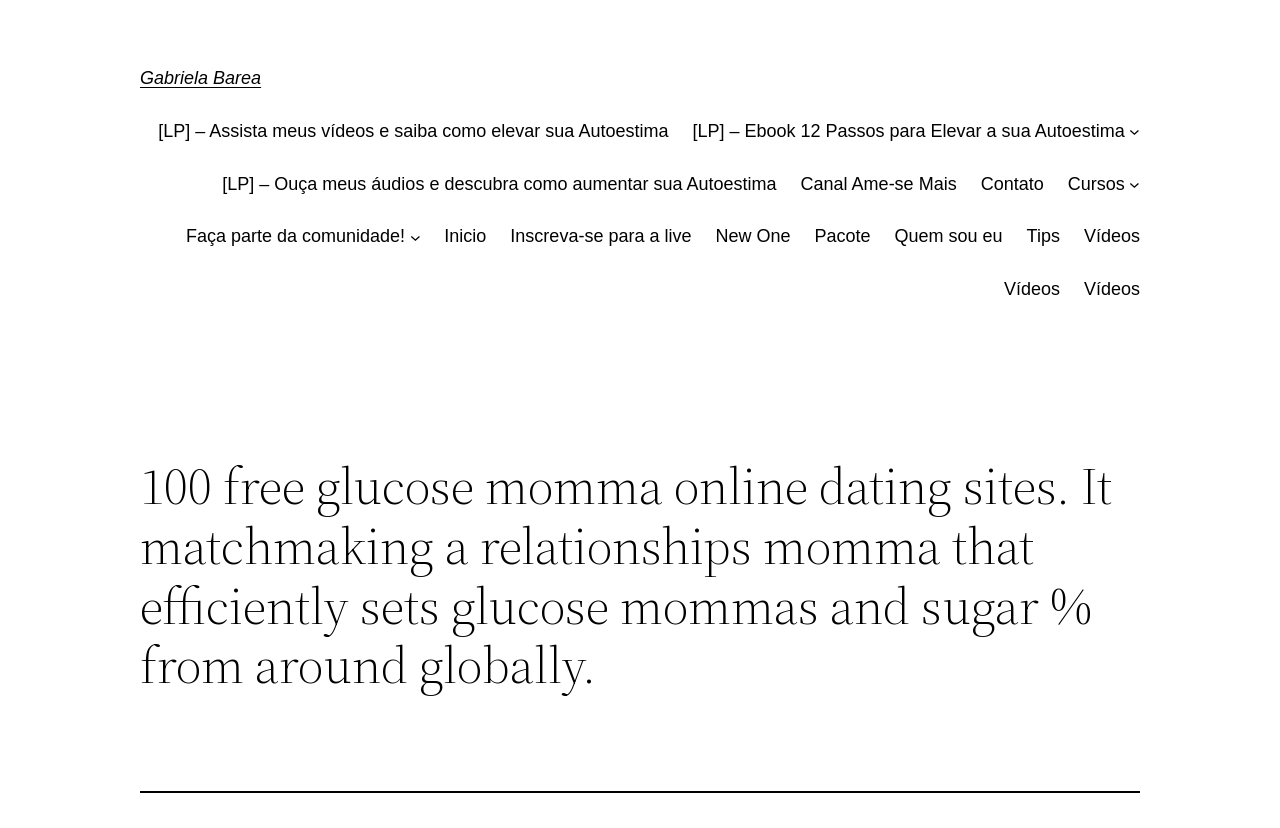Identify the bounding box coordinates of the section that should be clicked to achieve the task described: "Visit the Vídeos page".

[0.847, 0.269, 0.891, 0.303]